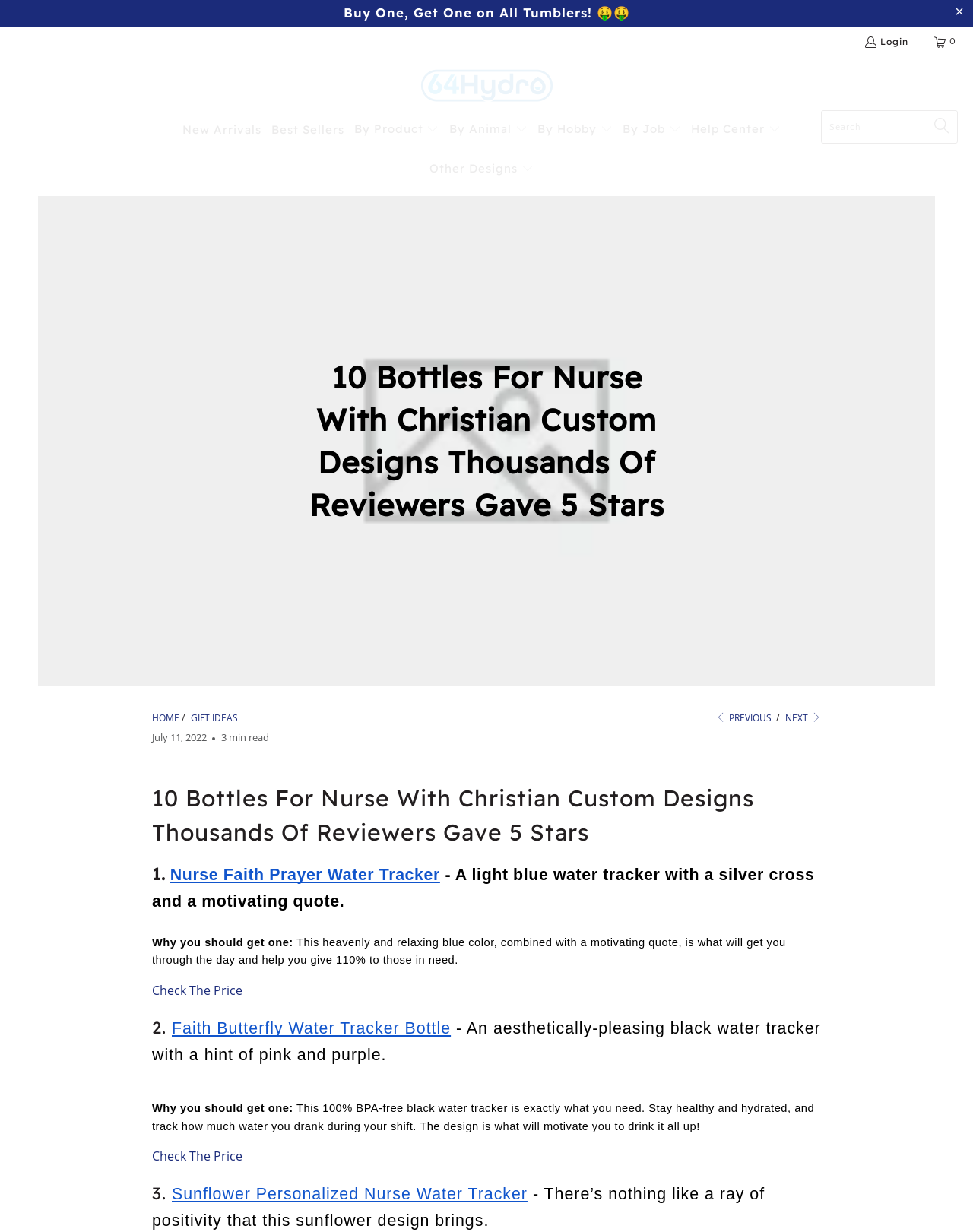Answer the following in one word or a short phrase: 
What is the text on the top-right corner of the webpage?

Login